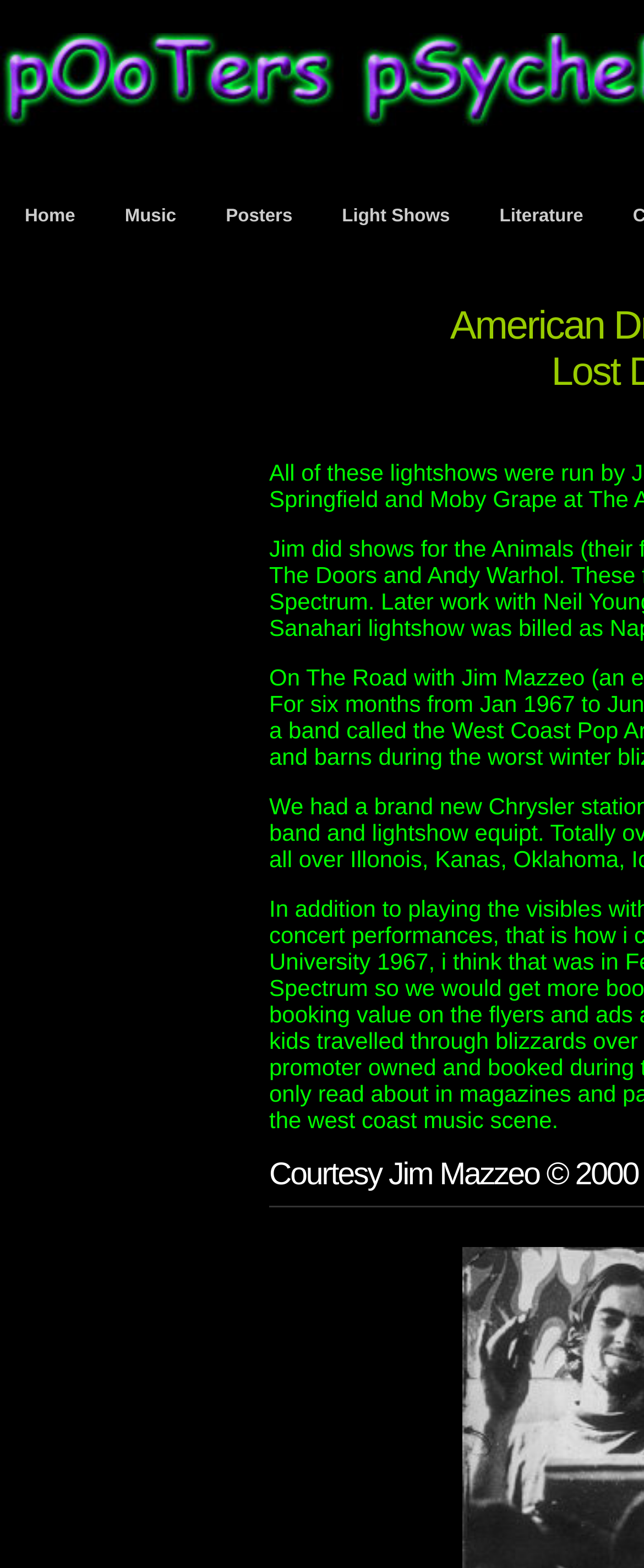Predict the bounding box of the UI element that fits this description: "Music".

[0.155, 0.111, 0.312, 0.16]